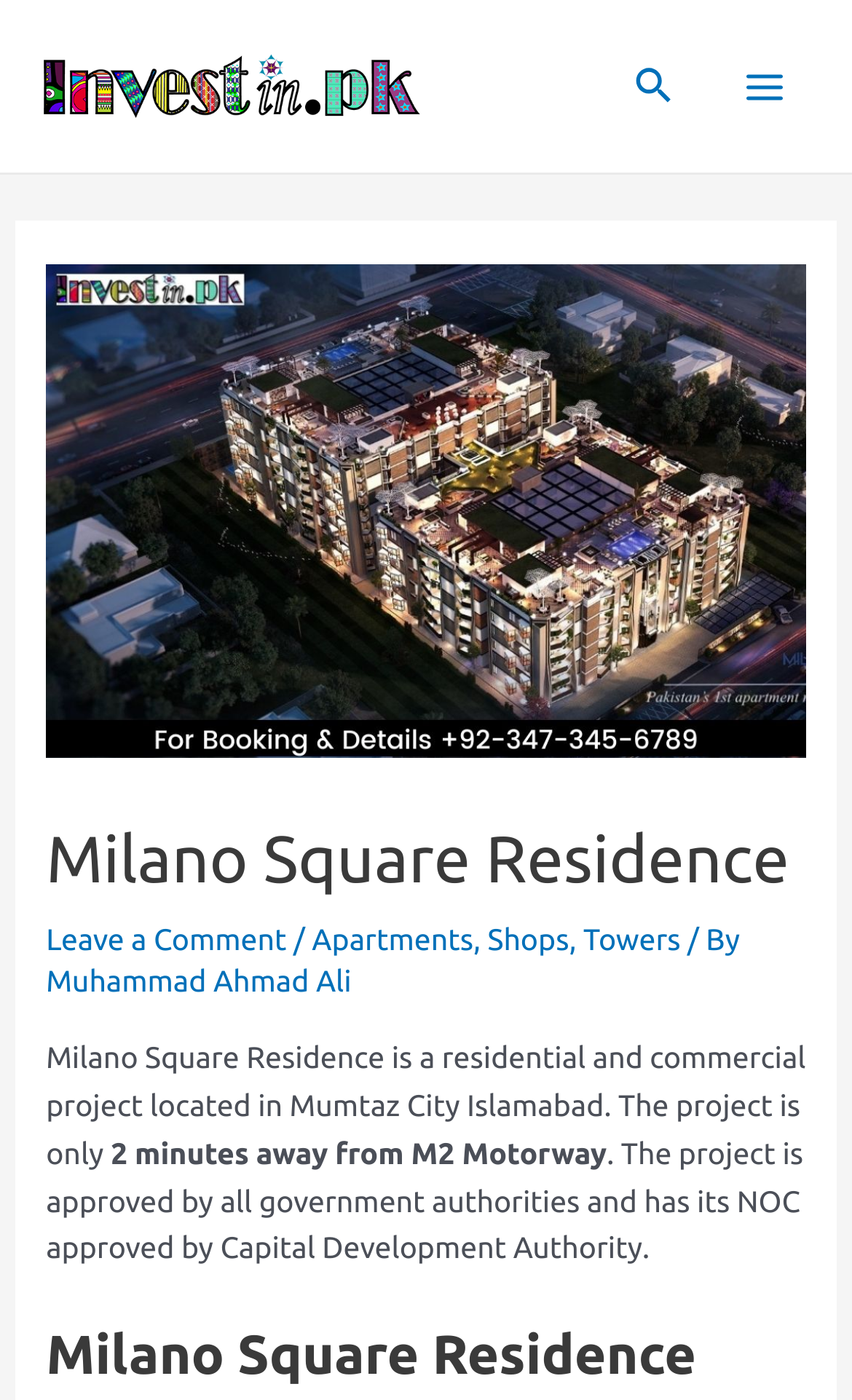Based on the element description, predict the bounding box coordinates (top-left x, top-left y, bottom-right x, bottom-right y) for the UI element in the screenshot: View source

None